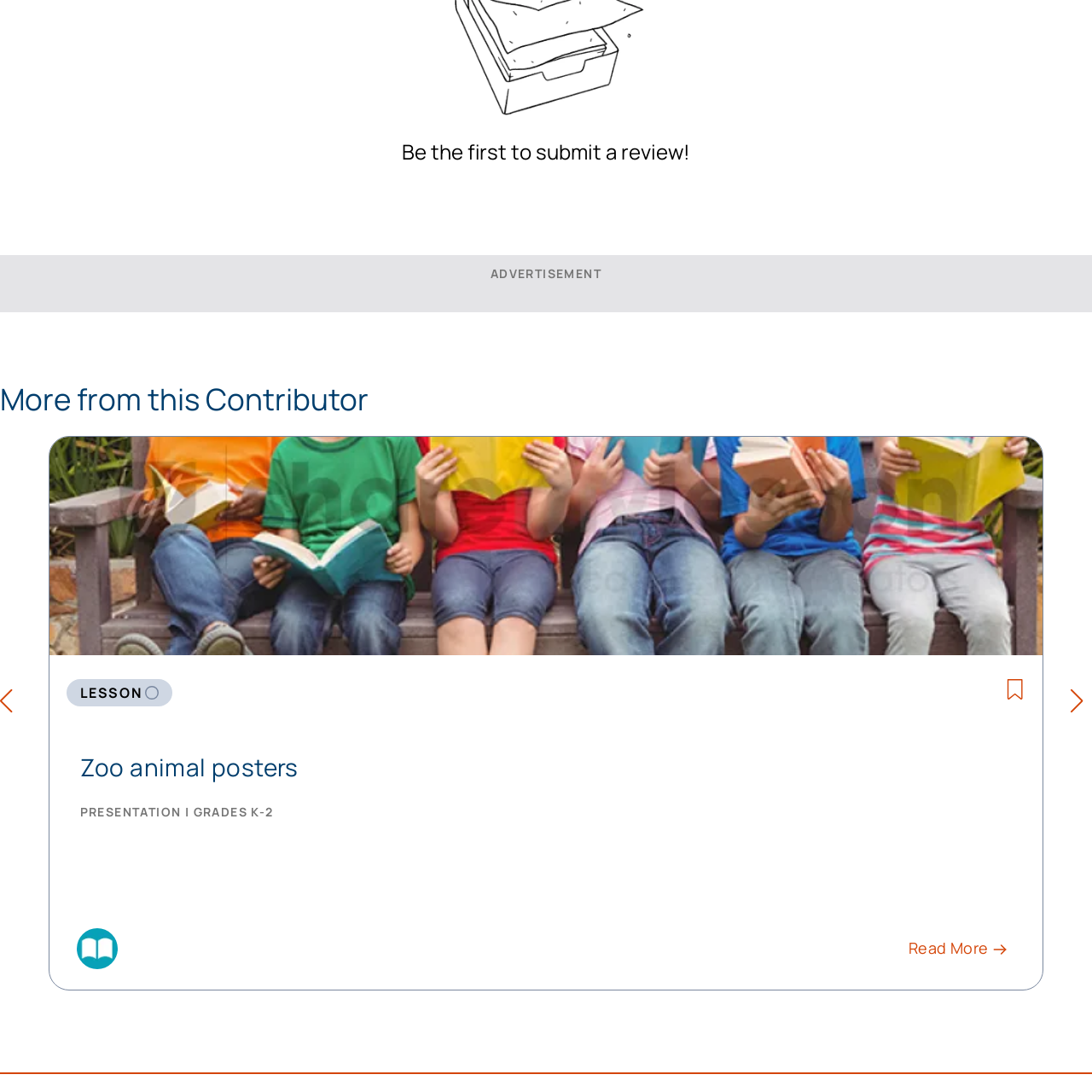Please review the portion of the image contained within the red boundary and provide a detailed answer to the subsequent question, referencing the image: What is the purpose of the image?

The caption states that the image serves to attract attention and encourage exploration of related content, such as lesson plans or additional animal-themed materials, which implies its purpose is to grab the viewer's attention.